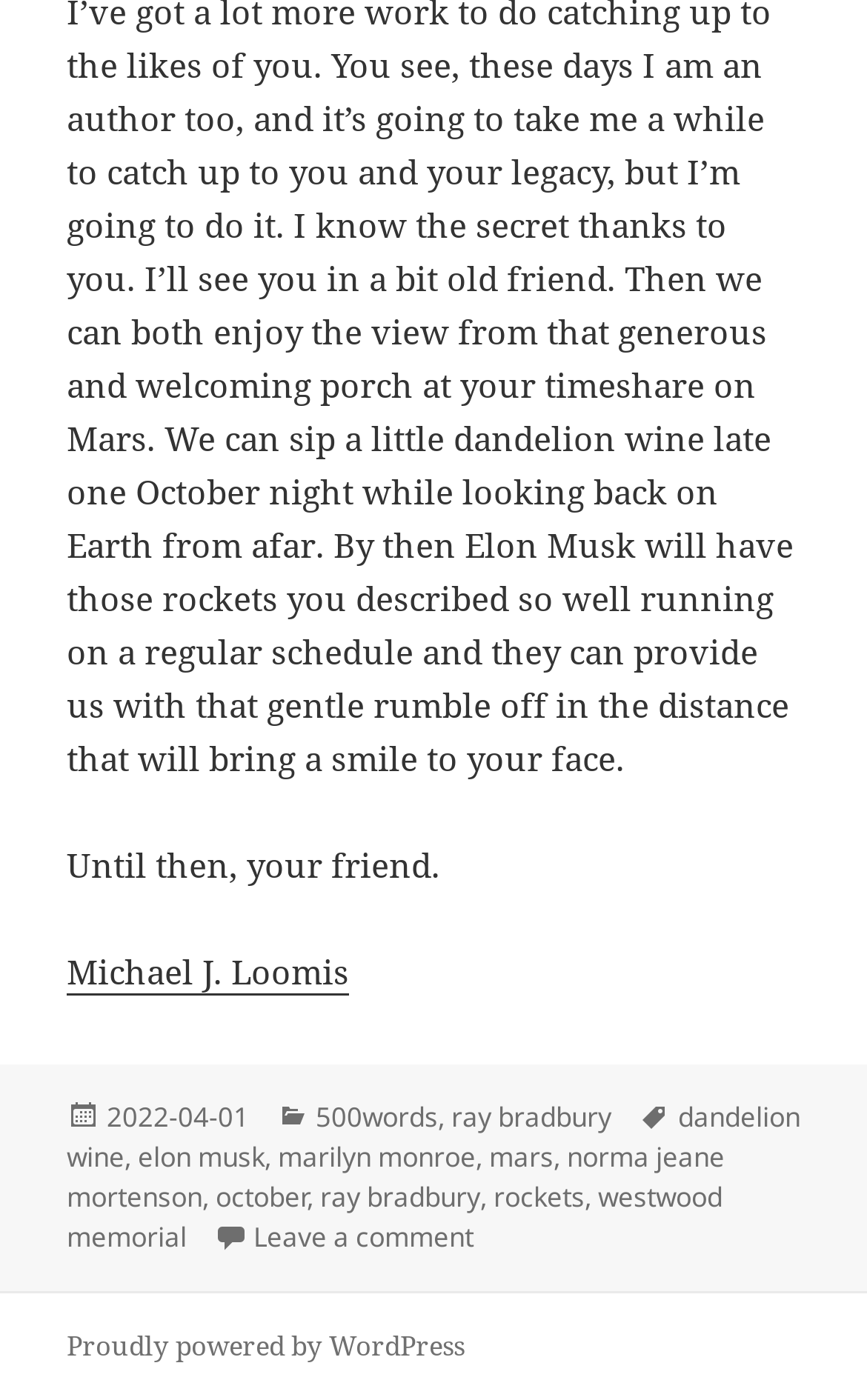Identify the coordinates of the bounding box for the element described below: "october". Return the coordinates as four float numbers between 0 and 1: [left, top, right, bottom].

[0.249, 0.842, 0.354, 0.87]